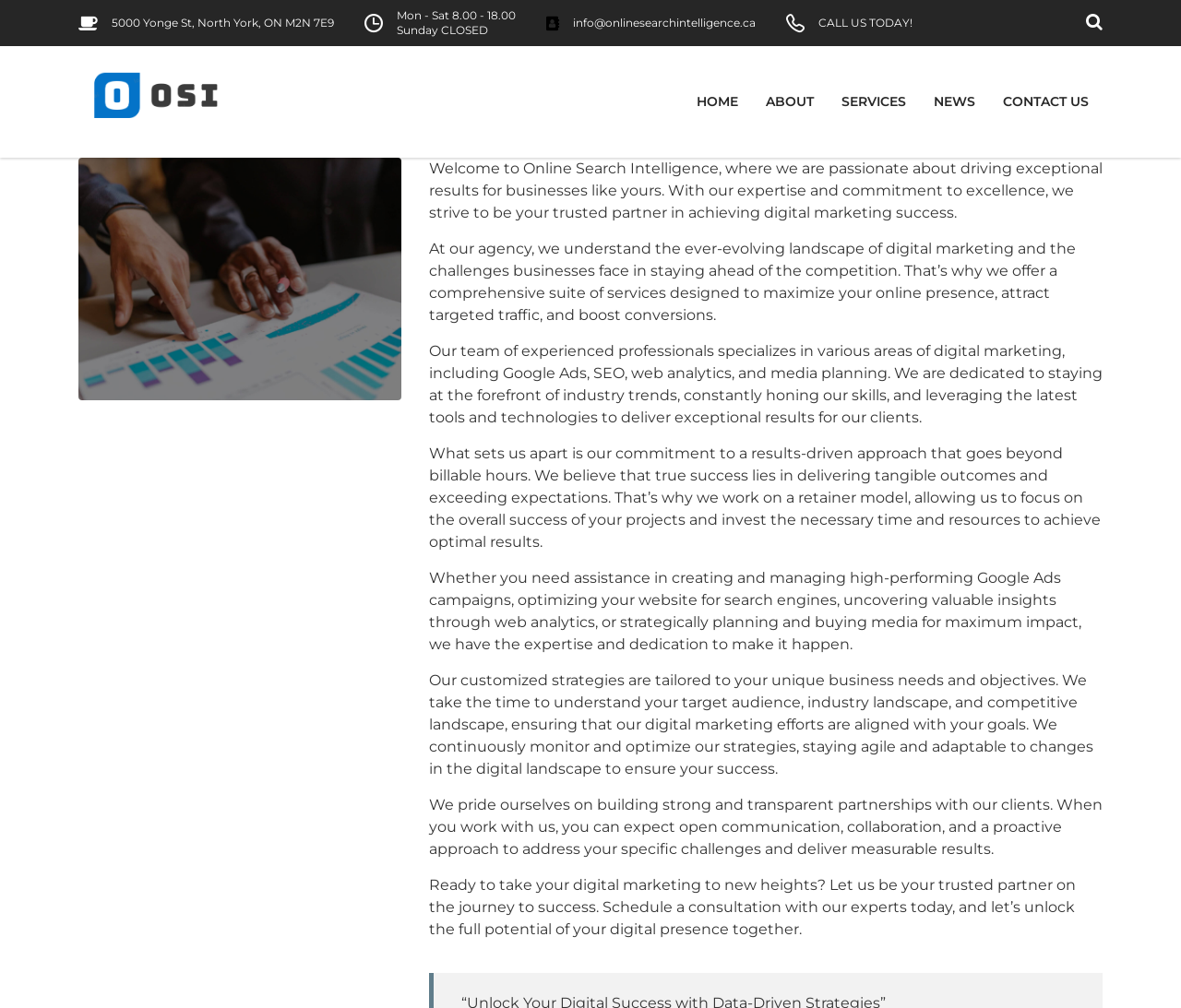What can OSi help with?
Give a thorough and detailed response to the question.

I found the answer by reading the static text elements that describe the company's services, such as the text element with the bounding box coordinates [0.363, 0.339, 0.934, 0.423], which mentions the areas of digital marketing that OSi specializes in.